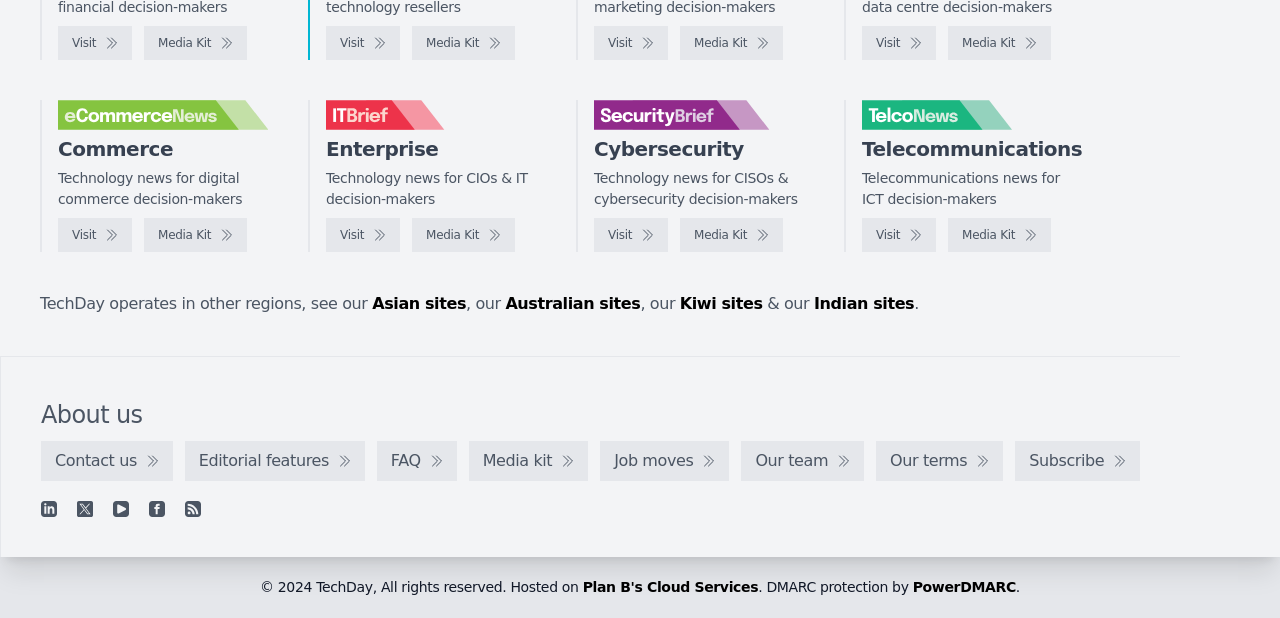Specify the bounding box coordinates of the region I need to click to perform the following instruction: "Check out IT Brief". The coordinates must be four float numbers in the range of 0 to 1, i.e., [left, top, right, bottom].

[0.255, 0.162, 0.419, 0.21]